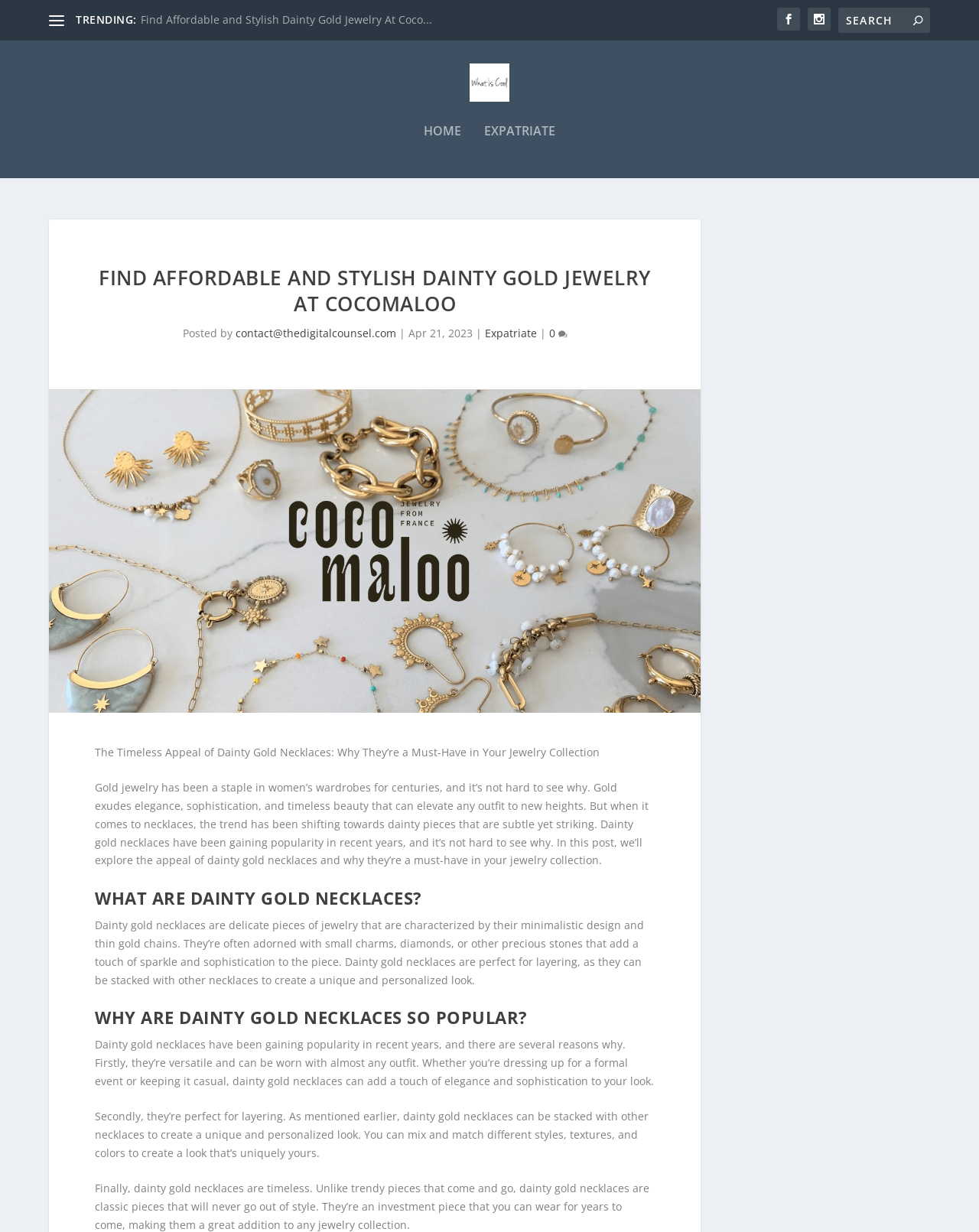Determine the bounding box coordinates in the format (top-left x, top-left y, bottom-right x, bottom-right y). Ensure all values are floating point numbers between 0 and 1. Identify the bounding box of the UI element described by: The Right Shoes for You

None